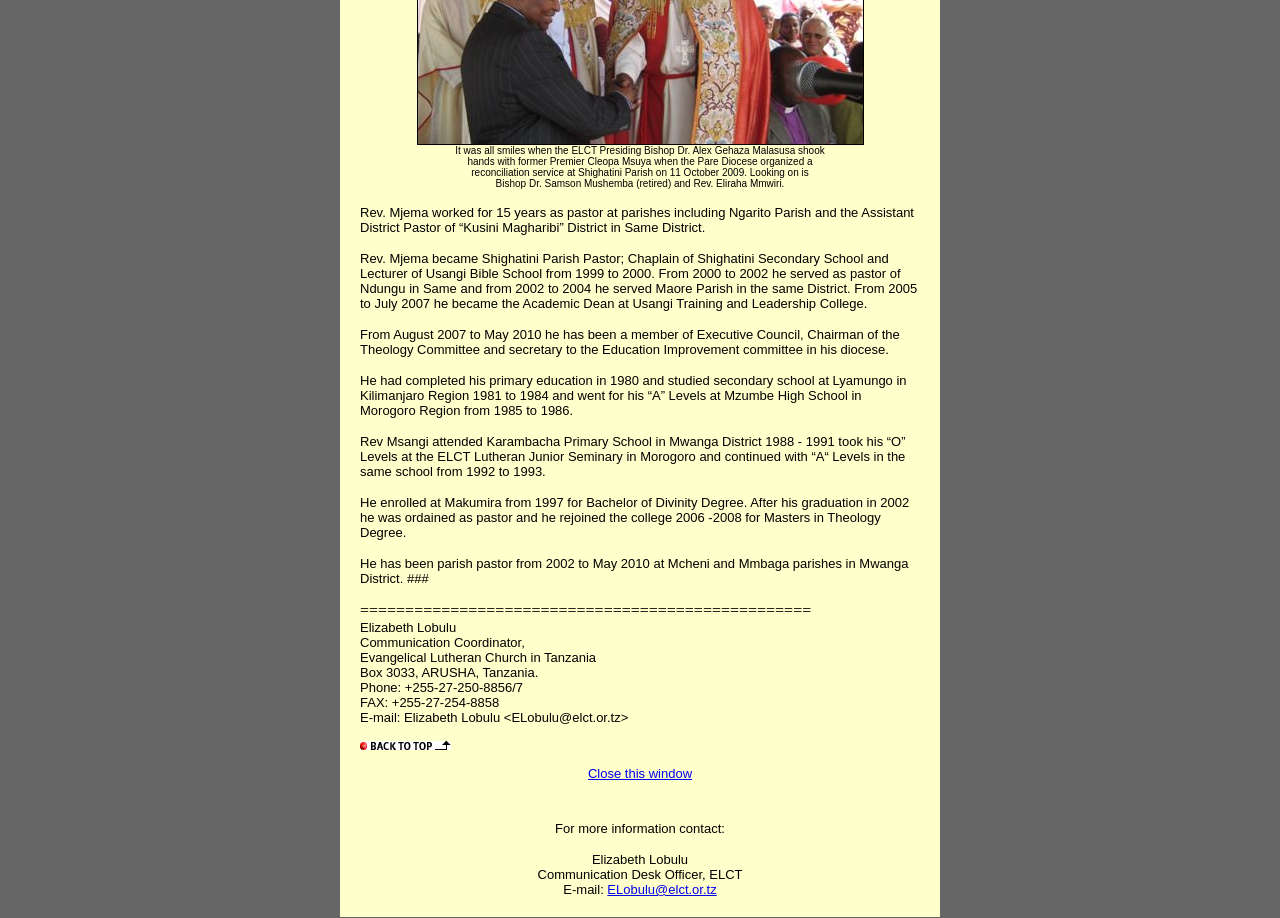What is Rev. Mjema's occupation?
By examining the image, provide a one-word or phrase answer.

Pastor